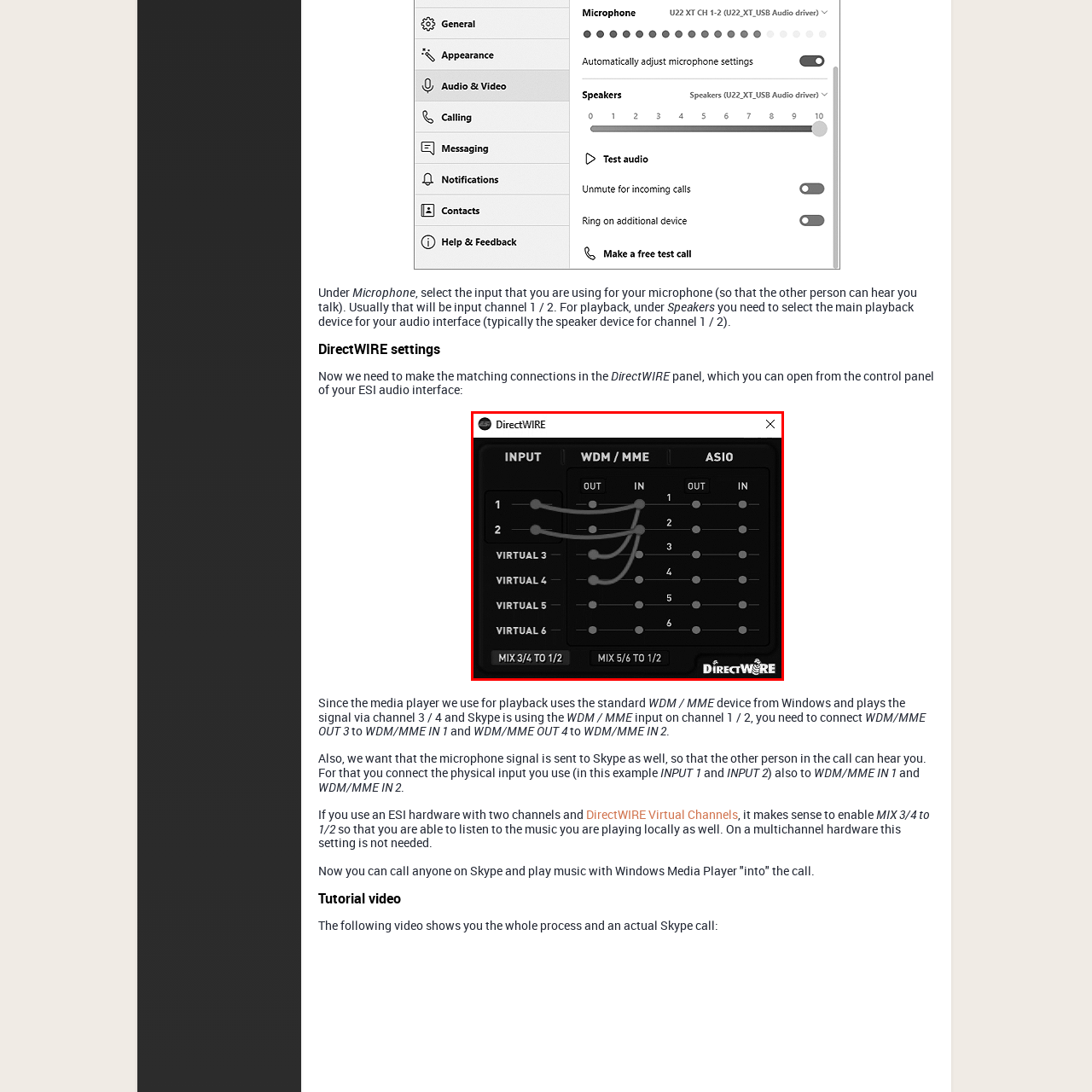Direct your gaze to the image circumscribed by the red boundary and deliver a thorough answer to the following question, drawing from the image's details: 
What is the primary function of the DirectWIRE audio software?

The DirectWIRE audio software is designed to route audio signals within a computer setup. It provides a user interface that allows users to manage their audio interfaces, configure output and input channels, and control audio routing effectively.